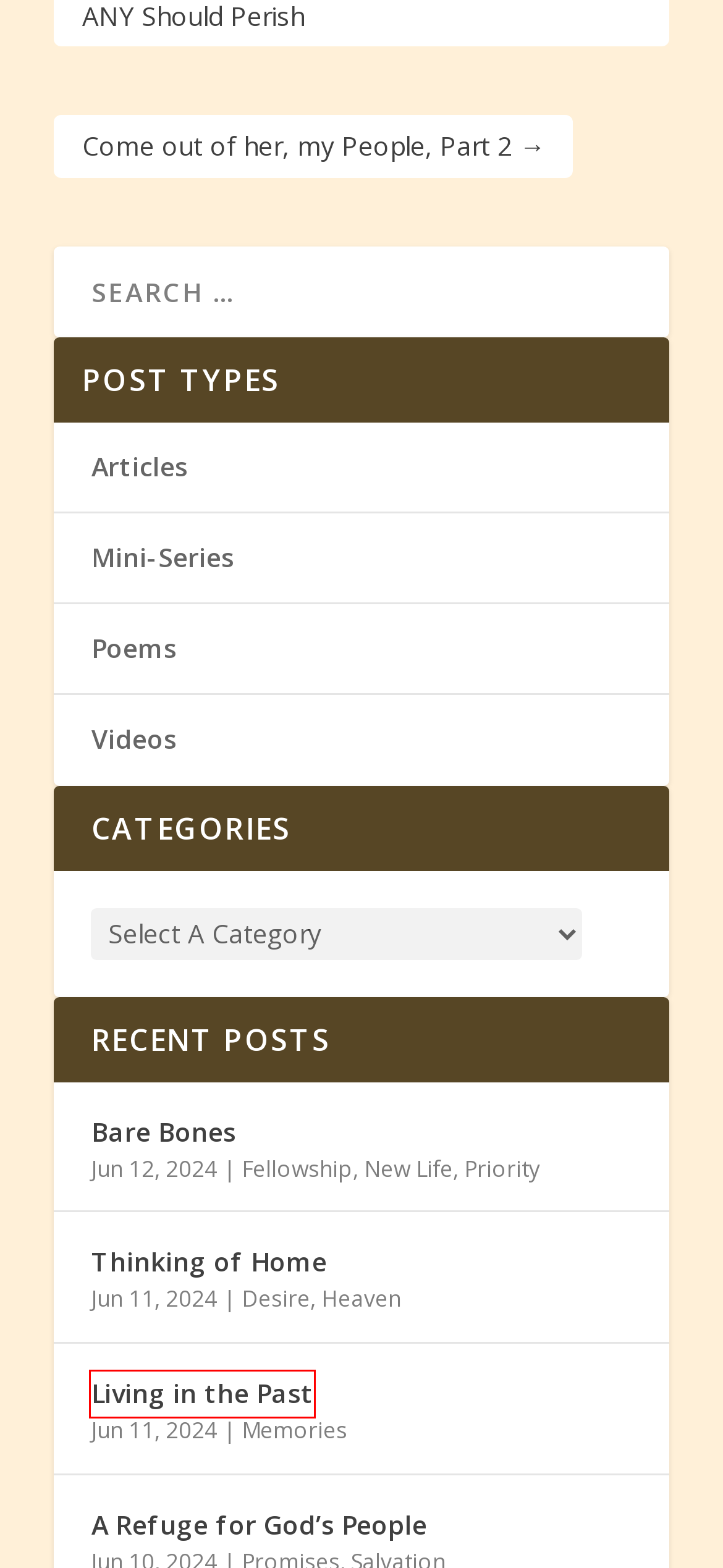You are given a screenshot of a webpage with a red bounding box around an element. Choose the most fitting webpage description for the page that appears after clicking the element within the red bounding box. Here are the candidates:
A. Mini-Series - Scriptural Nuggets
B. Come out of her, my People, Part 2 - Scriptural Nuggets
C. Living in the Past - Scriptural Nuggets
D. Denominations Archives - Scriptural Nuggets
E. Contact - Scriptural Nuggets
F. Sermon Illustrator
G. Cookie policy (EU) - Scriptural Nuggets
H. Home - Scriptural Nuggets

C